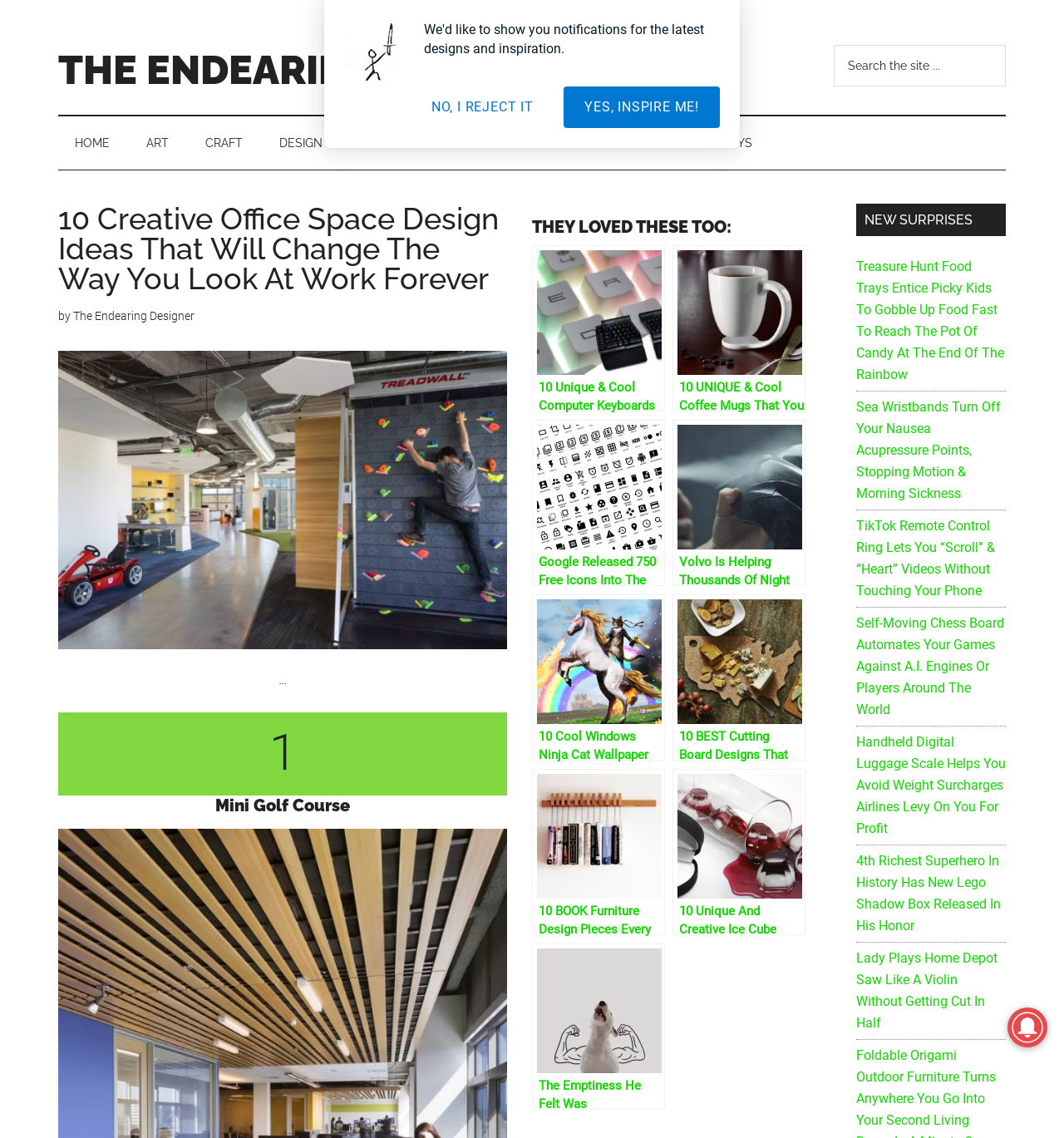Please find the bounding box for the UI component described as follows: "THE ENDEARING DESIGNER".

[0.055, 0.041, 0.551, 0.082]